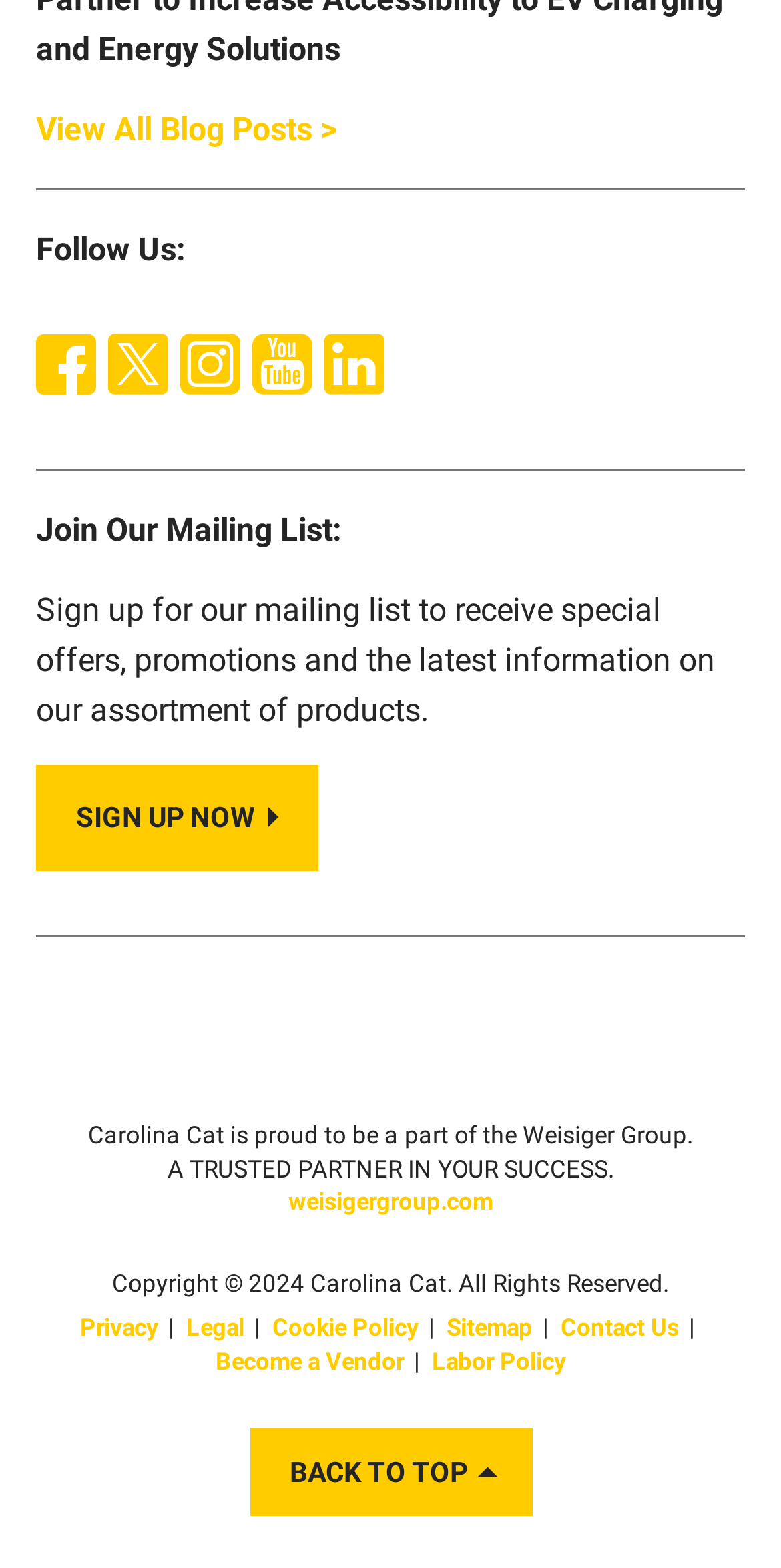Could you determine the bounding box coordinates of the clickable element to complete the instruction: "View all blog posts"? Provide the coordinates as four float numbers between 0 and 1, i.e., [left, top, right, bottom].

[0.046, 0.07, 0.431, 0.094]